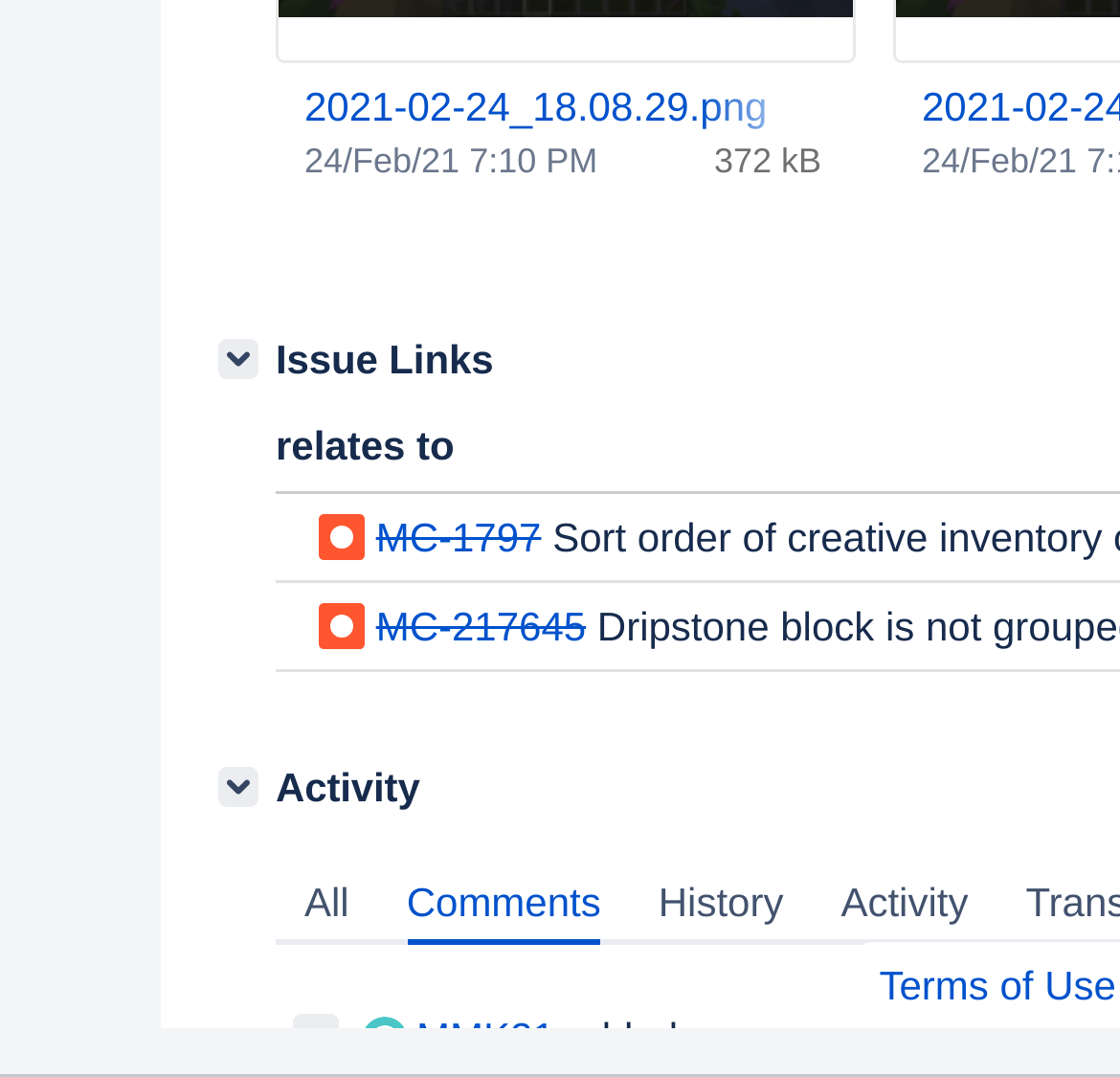Please provide a comprehensive answer to the question below using the information from the image: What are the options to filter the content?

I found a section with links to filter the content. The options are 'All', 'Comments', 'History', and 'Activity'.